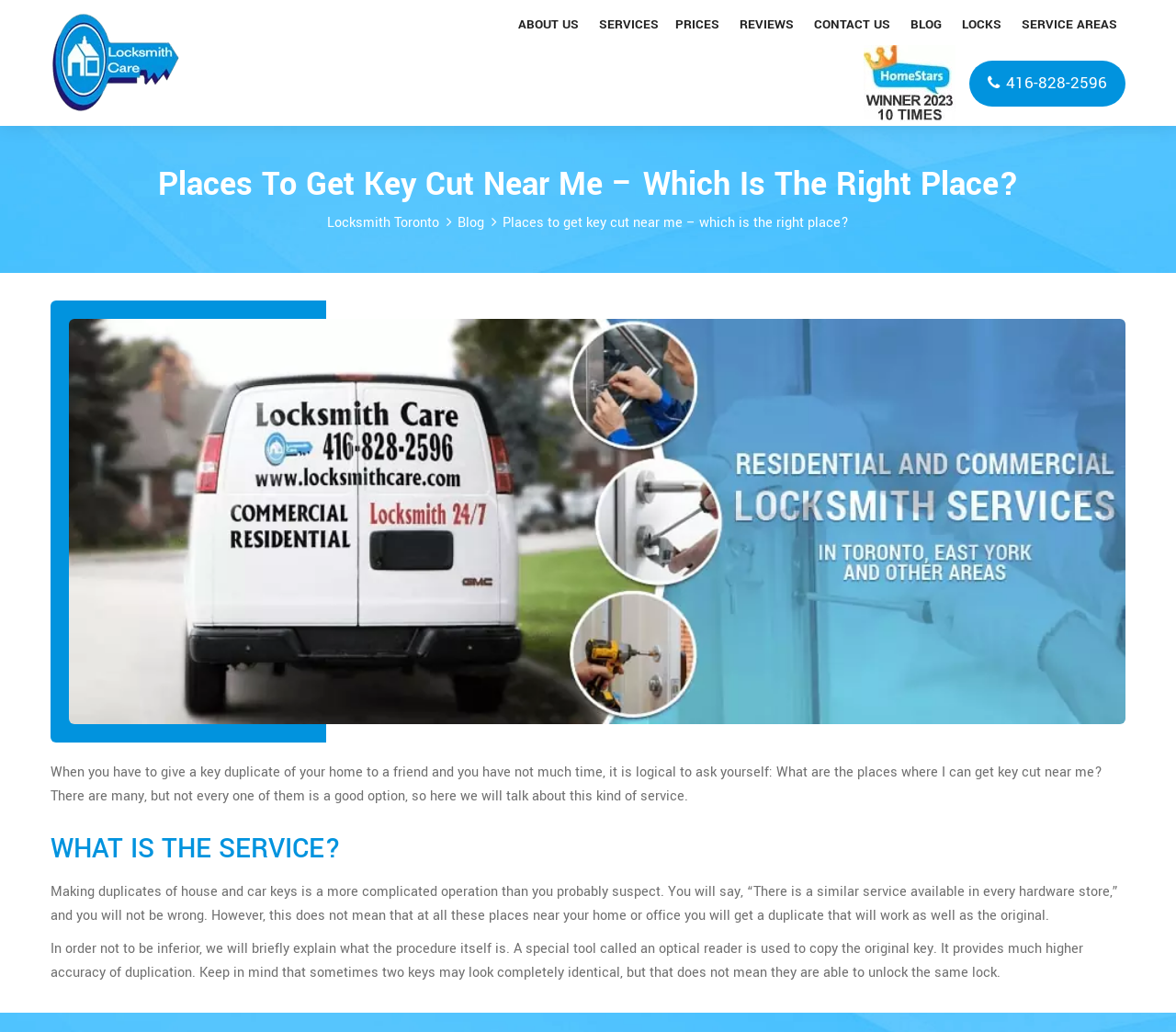How many links are in the top navigation menu?
From the screenshot, provide a brief answer in one word or phrase.

8